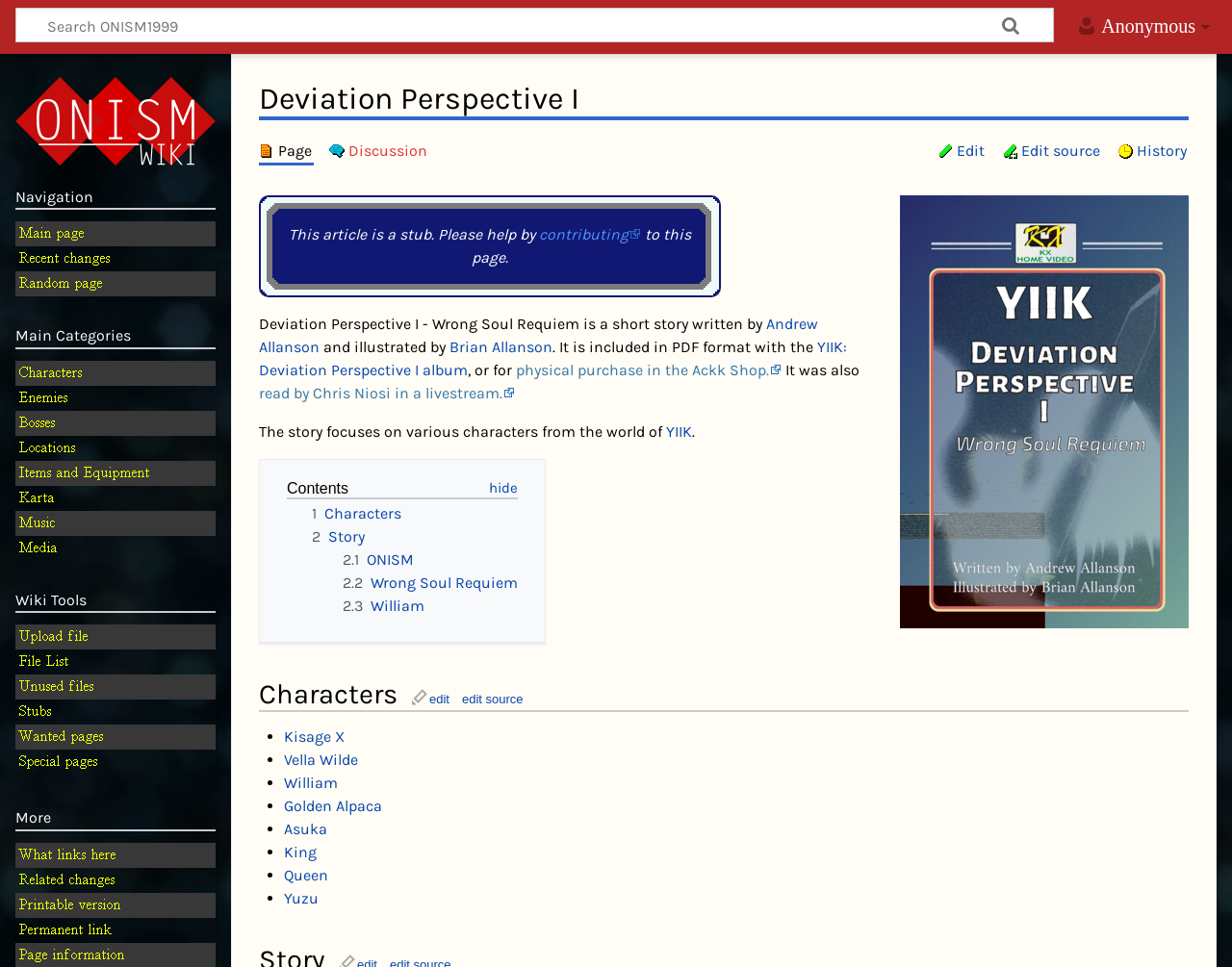Can you find the bounding box coordinates of the area I should click to execute the following instruction: "Go to the main page"?

[0.016, 0.234, 0.069, 0.249]